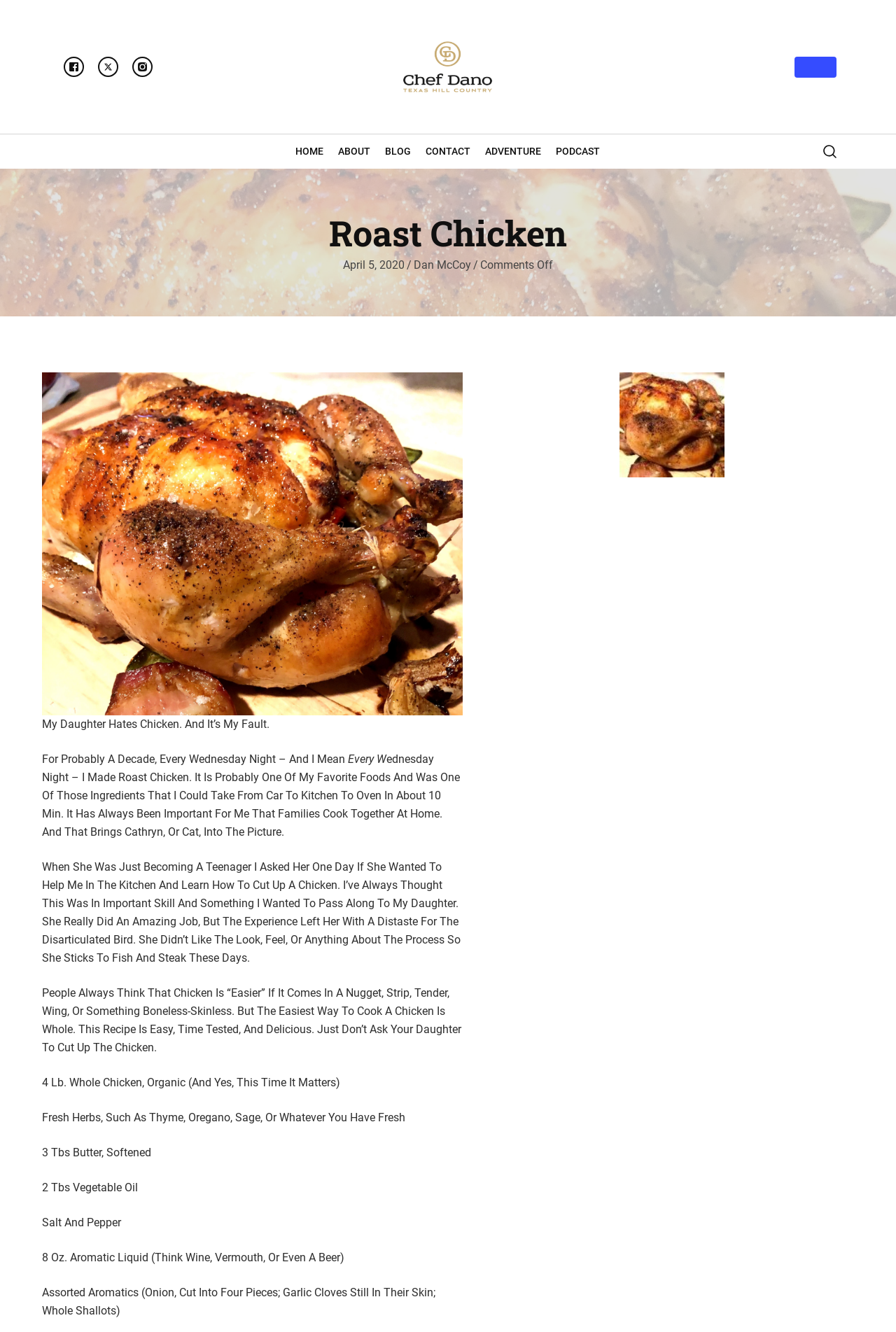Please determine the bounding box coordinates of the element's region to click for the following instruction: "Click the 'ADVENTURE' link".

[0.542, 0.109, 0.604, 0.119]